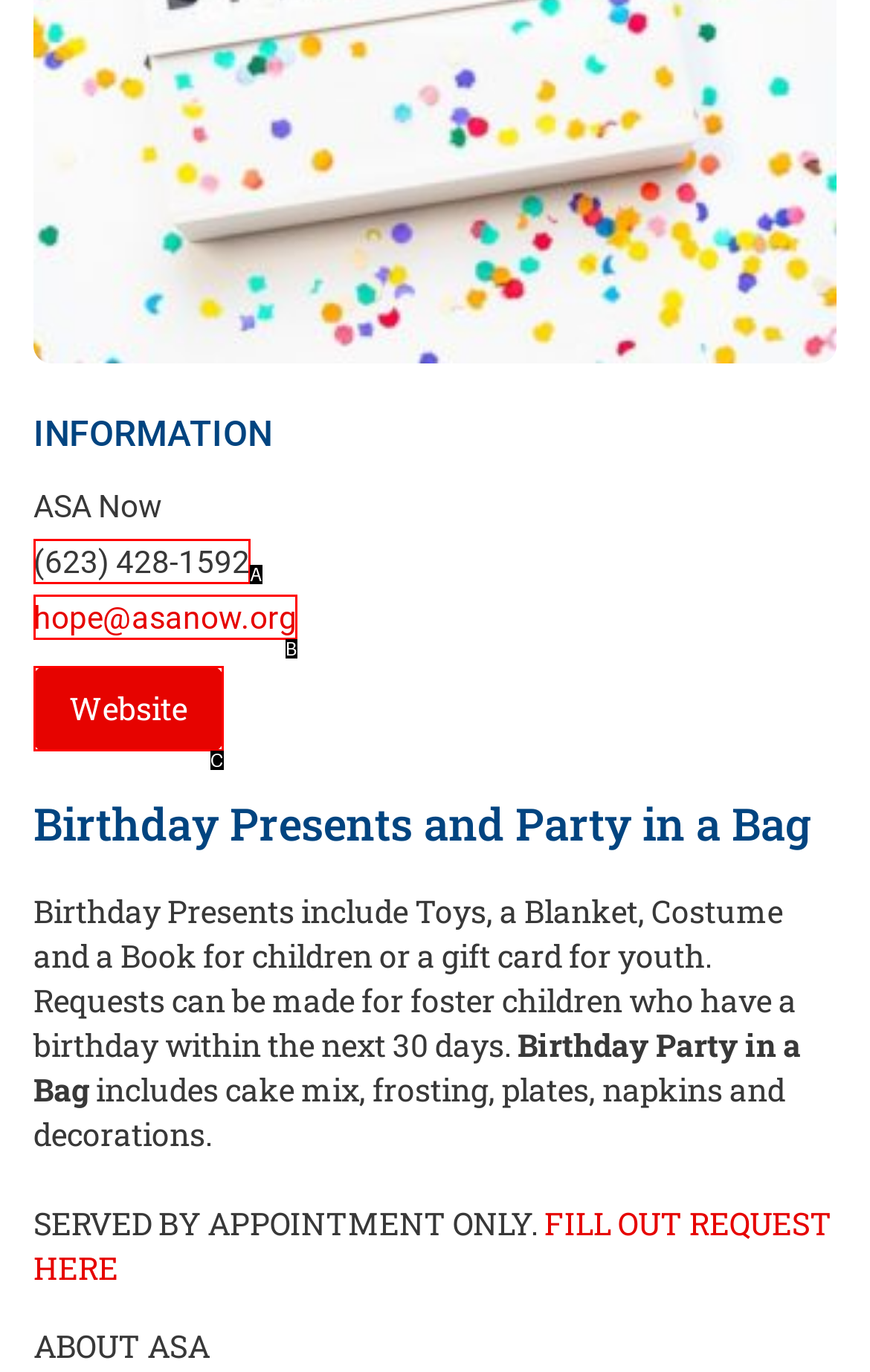Select the option that aligns with the description: hope@asanow.org
Respond with the letter of the correct choice from the given options.

B